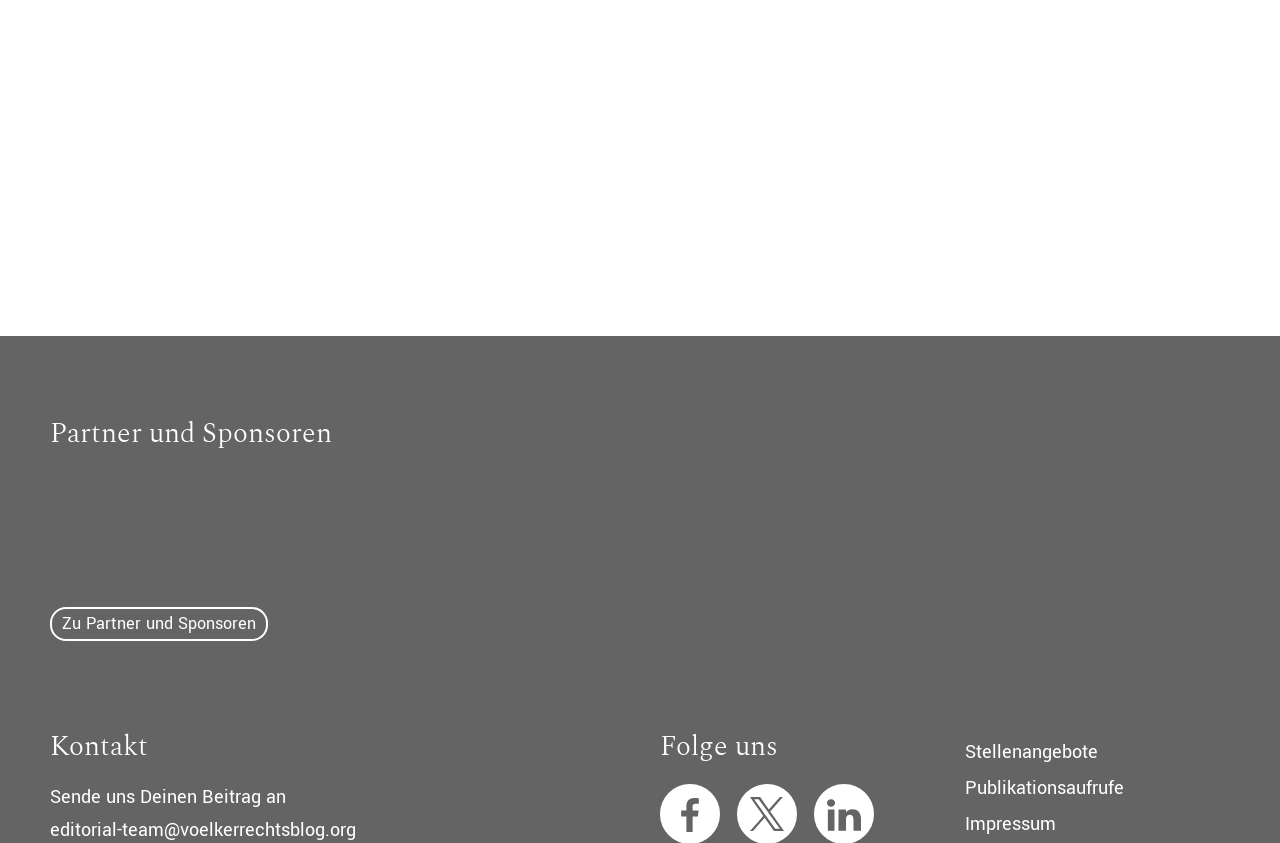What is the purpose of the textbox?
Based on the content of the image, thoroughly explain and answer the question.

The textbox is located below the text 'Abonniere den Blog um regelmäßig über neue Beiträge informiert zu werden, indem Du Deine E-Mail-Adresse in das unten stehende Feld einträgst.' which suggests that the textbox is used to enter an email address to subscribe to the blog.